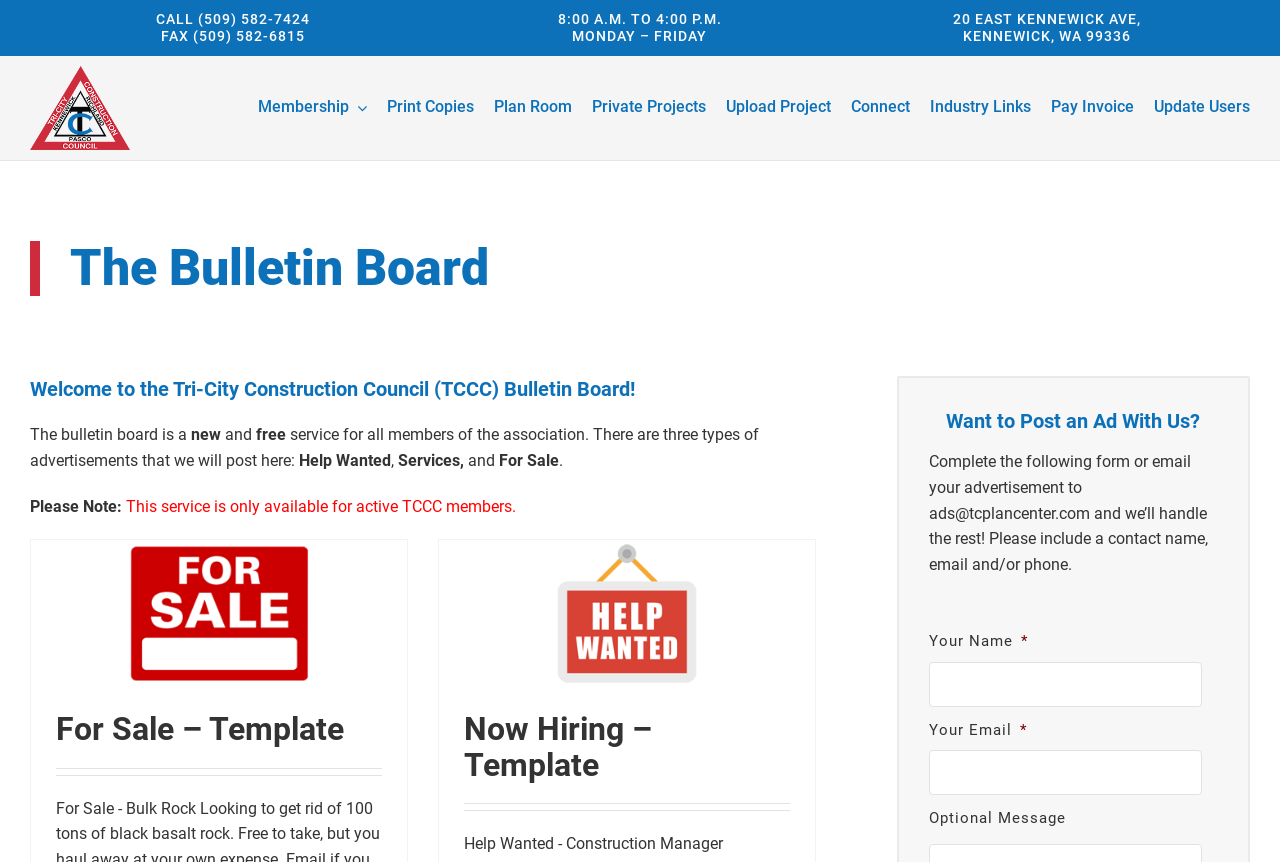Please locate the bounding box coordinates of the region I need to click to follow this instruction: "Click the Upload Project link".

[0.567, 0.109, 0.649, 0.141]